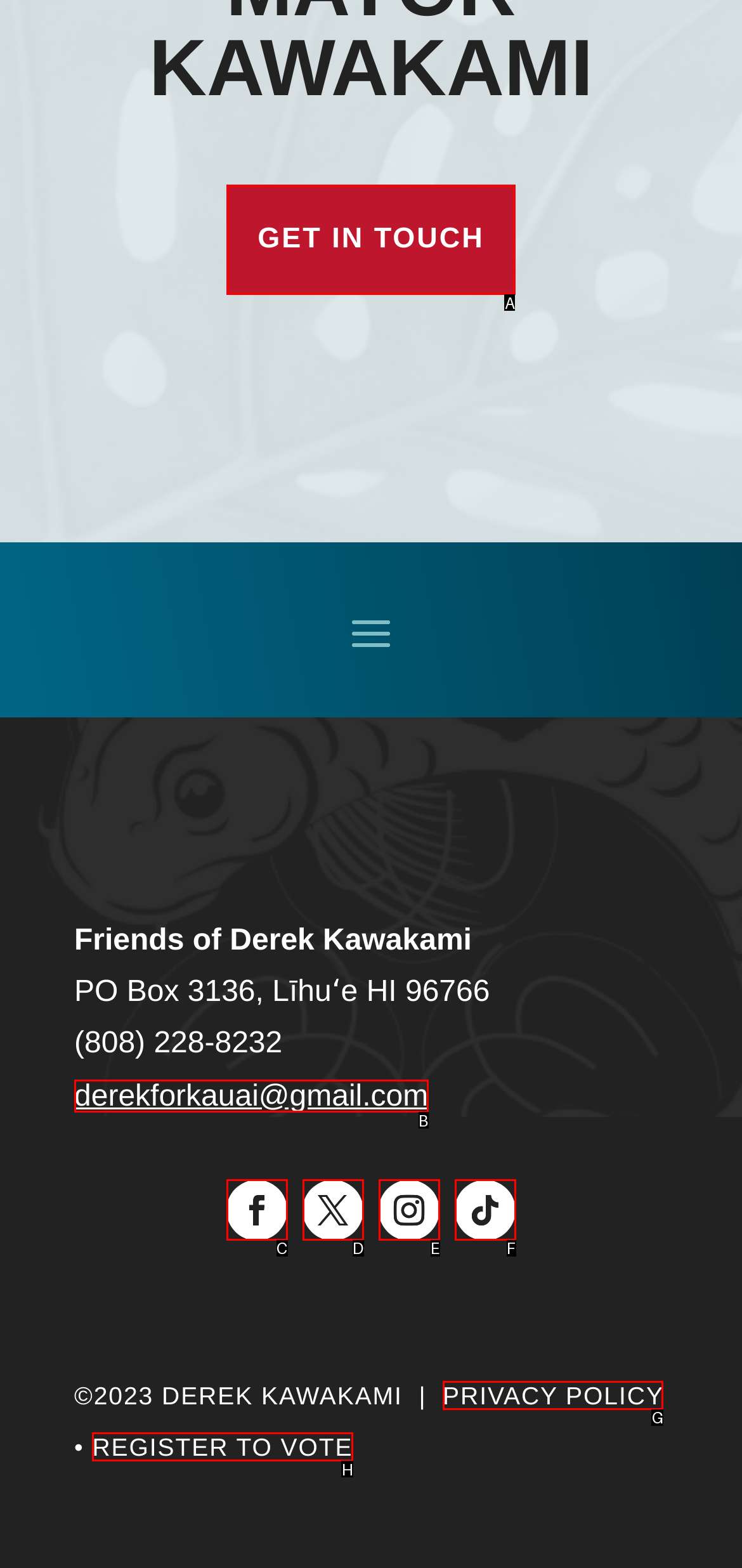Find the correct option to complete this instruction: Read the post from April 24, 2024. Reply with the corresponding letter.

None